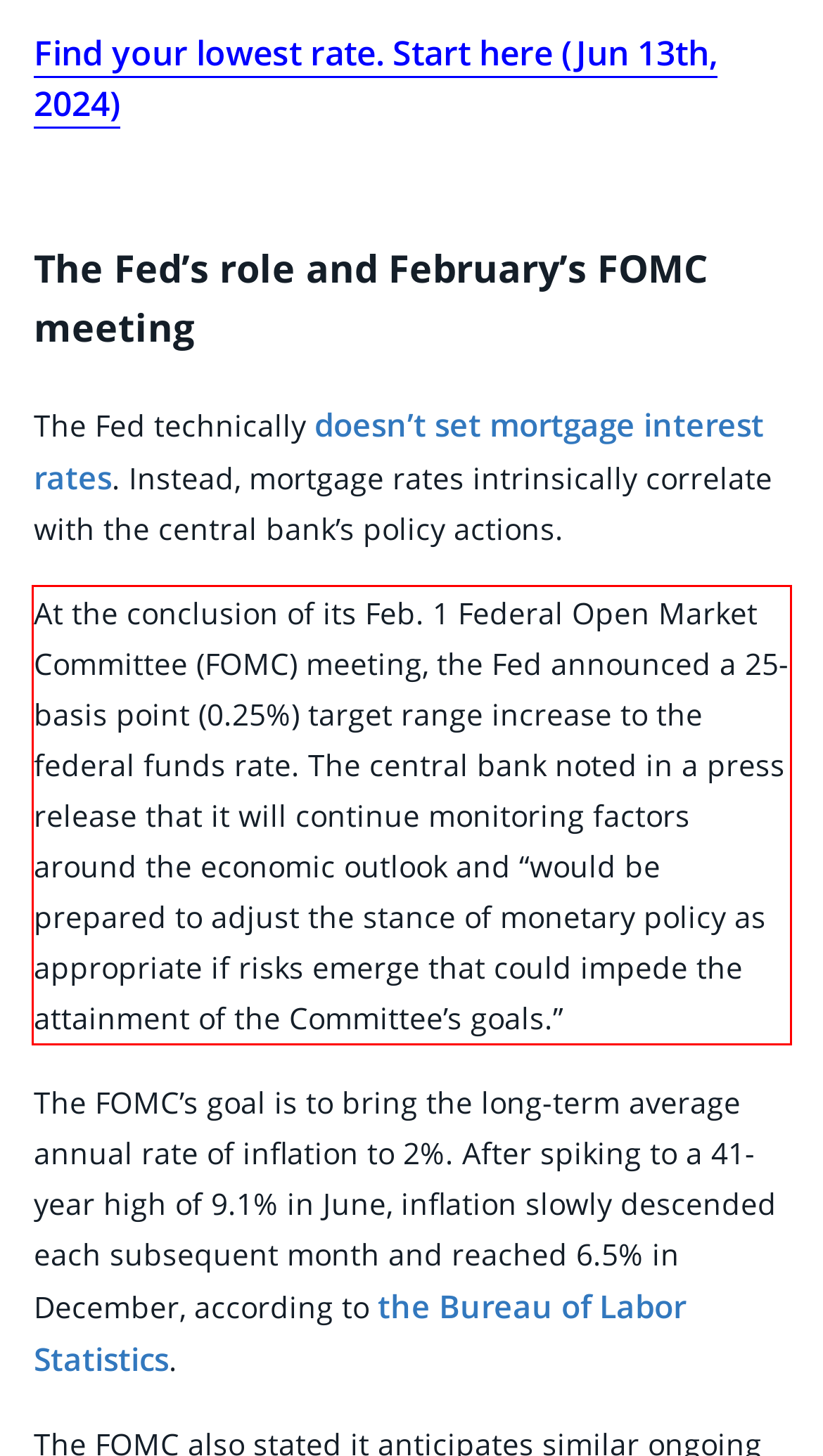You are provided with a screenshot of a webpage containing a red bounding box. Please extract the text enclosed by this red bounding box.

At the conclusion of its Feb. 1 Federal Open Market Committee (FOMC) meeting, the Fed announced a 25-basis point (0.25%) target range increase to the federal funds rate. The central bank noted in a press release that it will continue monitoring factors around the economic outlook and “would be prepared to adjust the stance of monetary policy as appropriate if risks emerge that could impede the attainment of the Committee’s goals.”